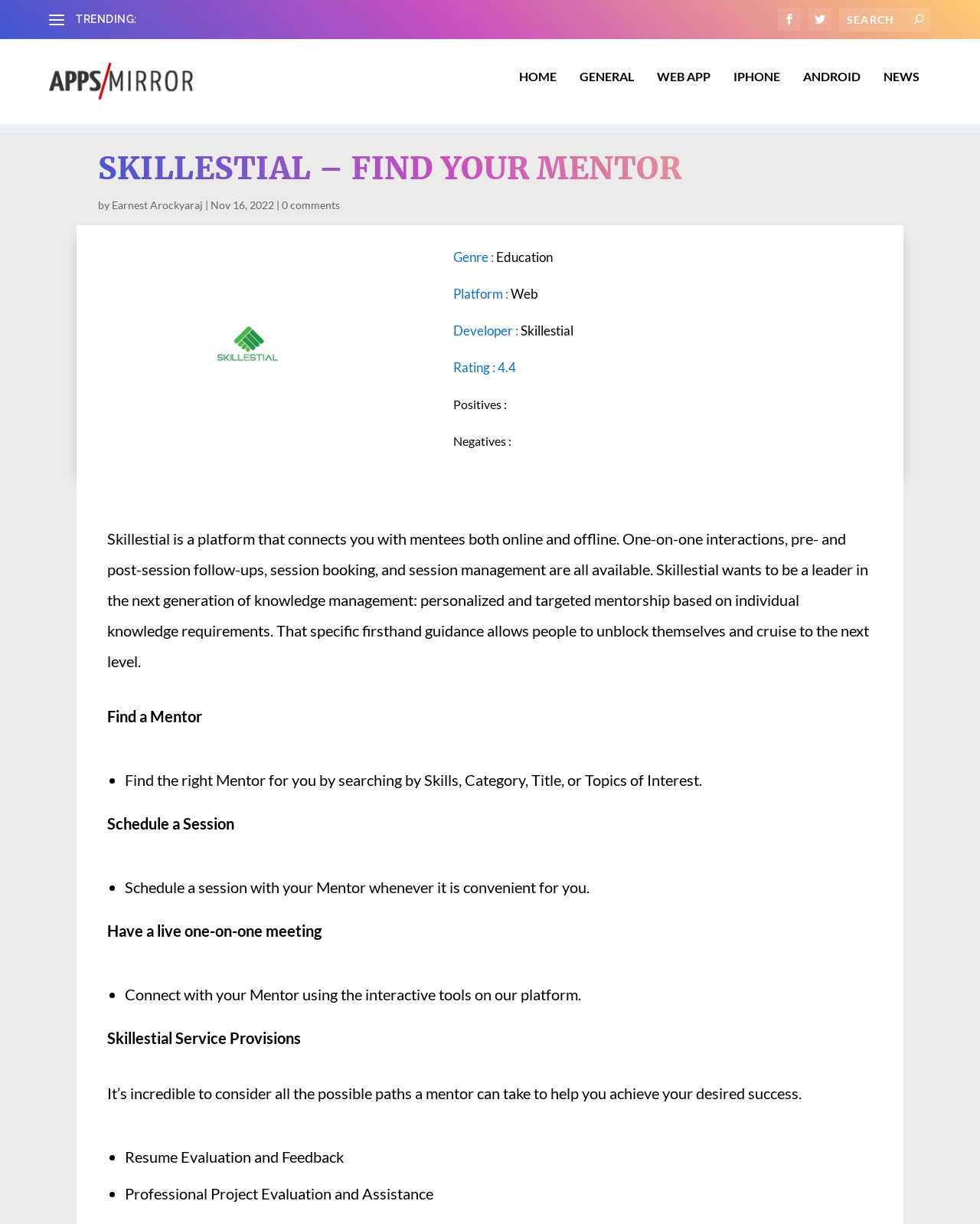Answer the following in one word or a short phrase: 
What is the name of the platform?

Skillestial